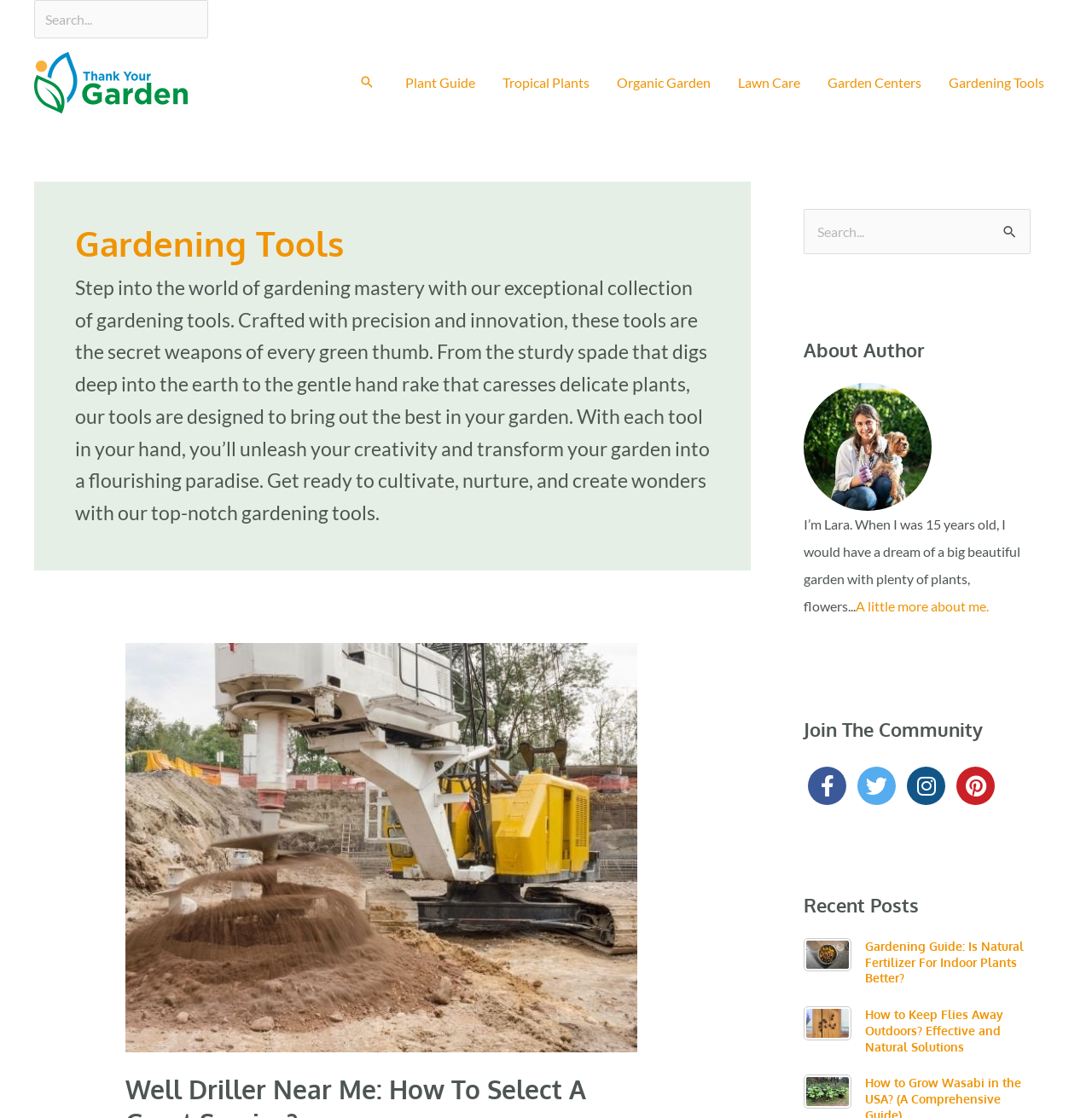Please reply to the following question using a single word or phrase: 
What is the name of the author of this webpage?

Lara